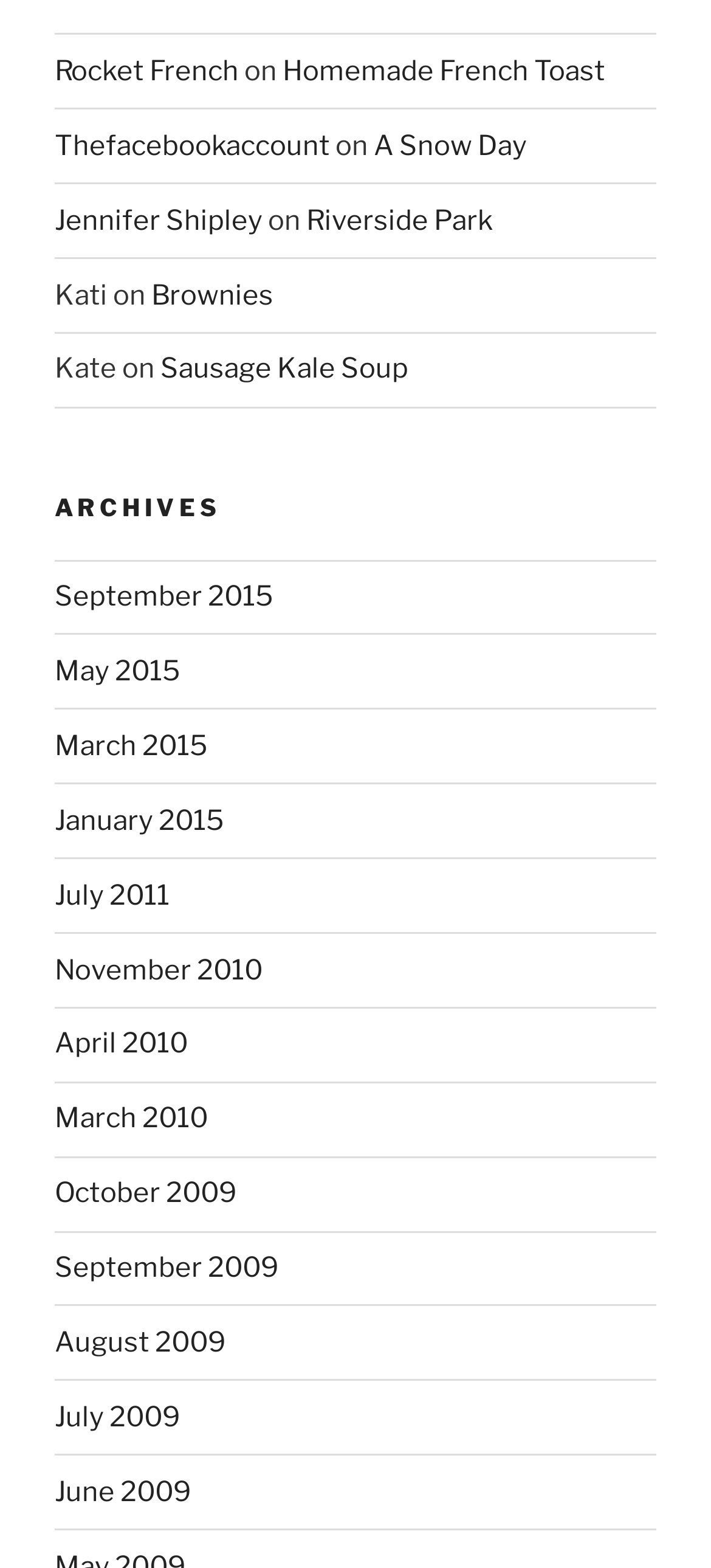How many years are represented in the archives?
Use the image to answer the question with a single word or phrase.

5